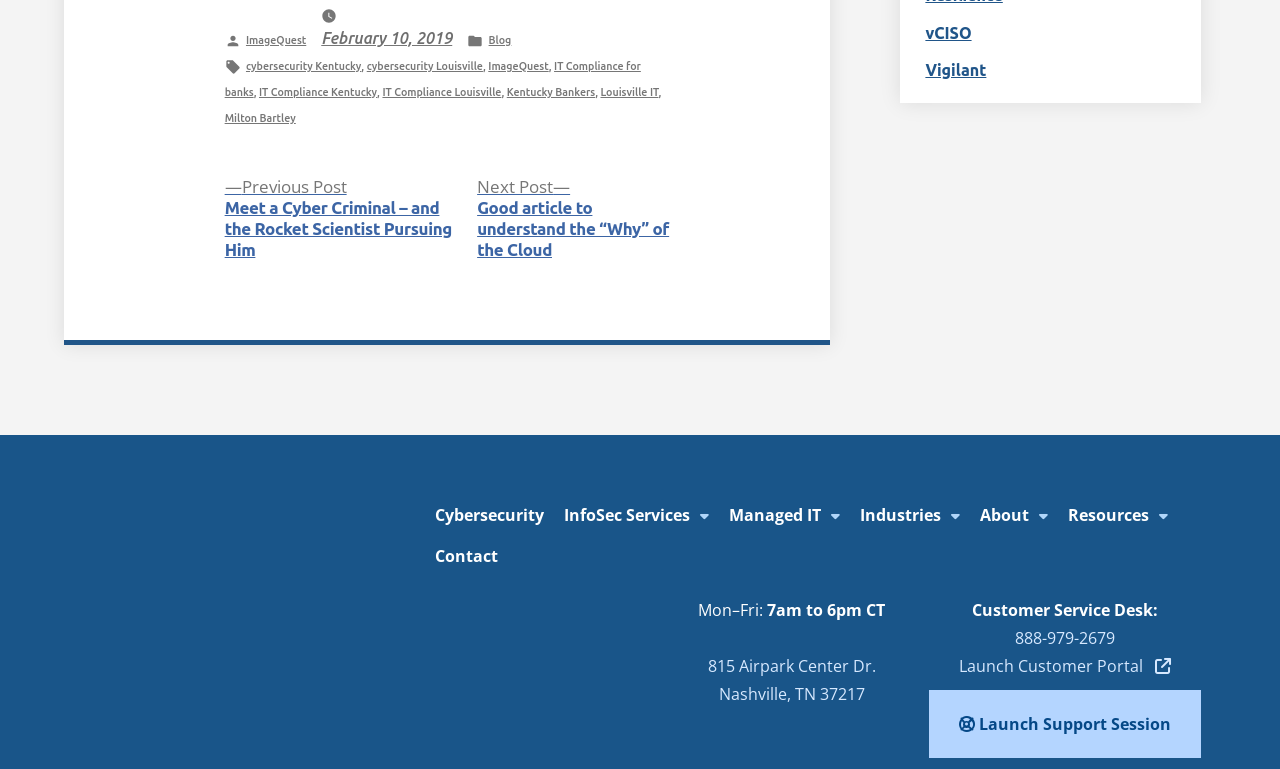For the element described, predict the bounding box coordinates as (top-left x, top-left y, bottom-right x, bottom-right y). All values should be between 0 and 1. Element description: Louisville IT

[0.469, 0.111, 0.514, 0.127]